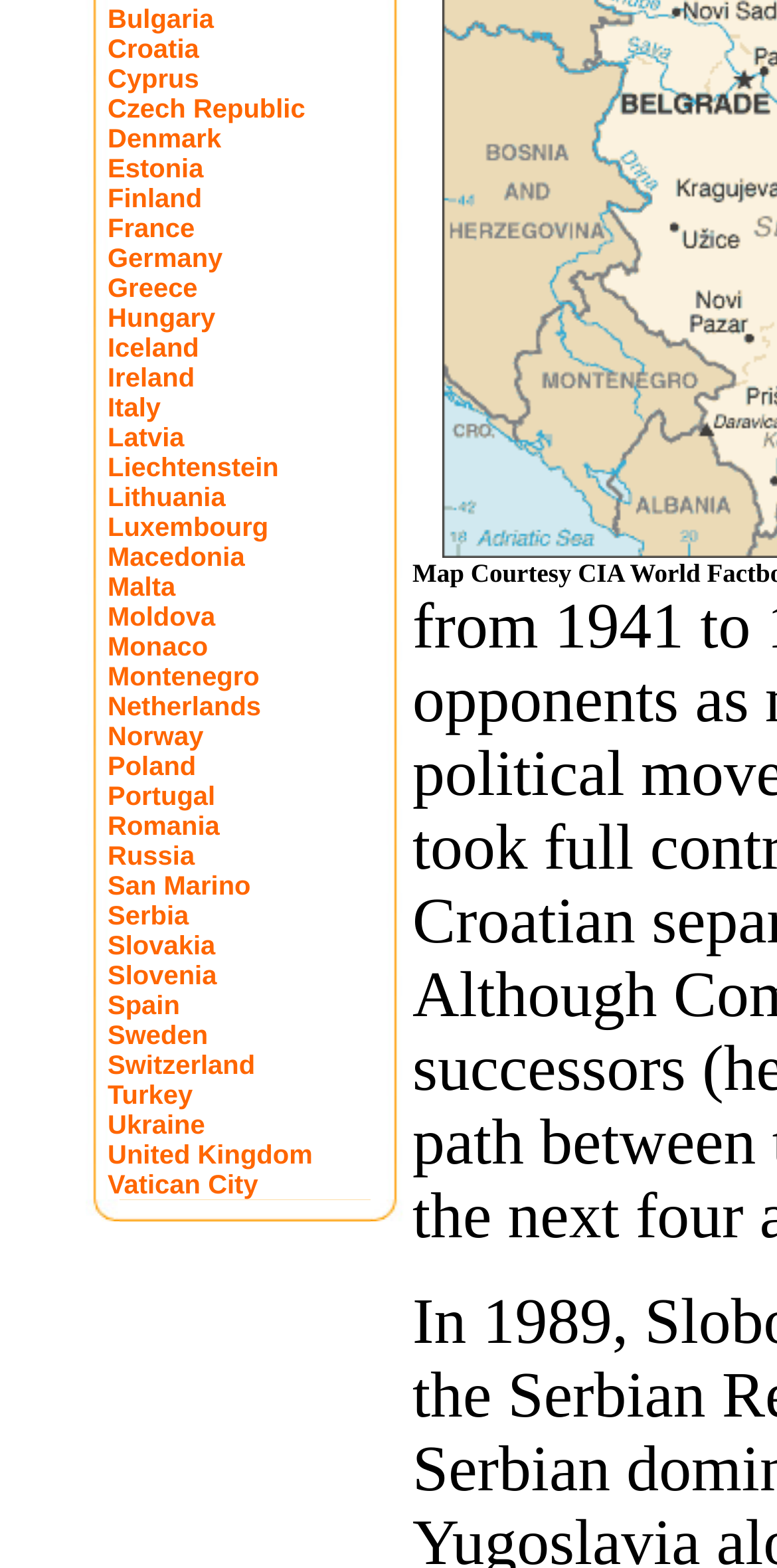Locate the bounding box of the UI element described in the following text: "San Marino".

[0.138, 0.555, 0.323, 0.574]